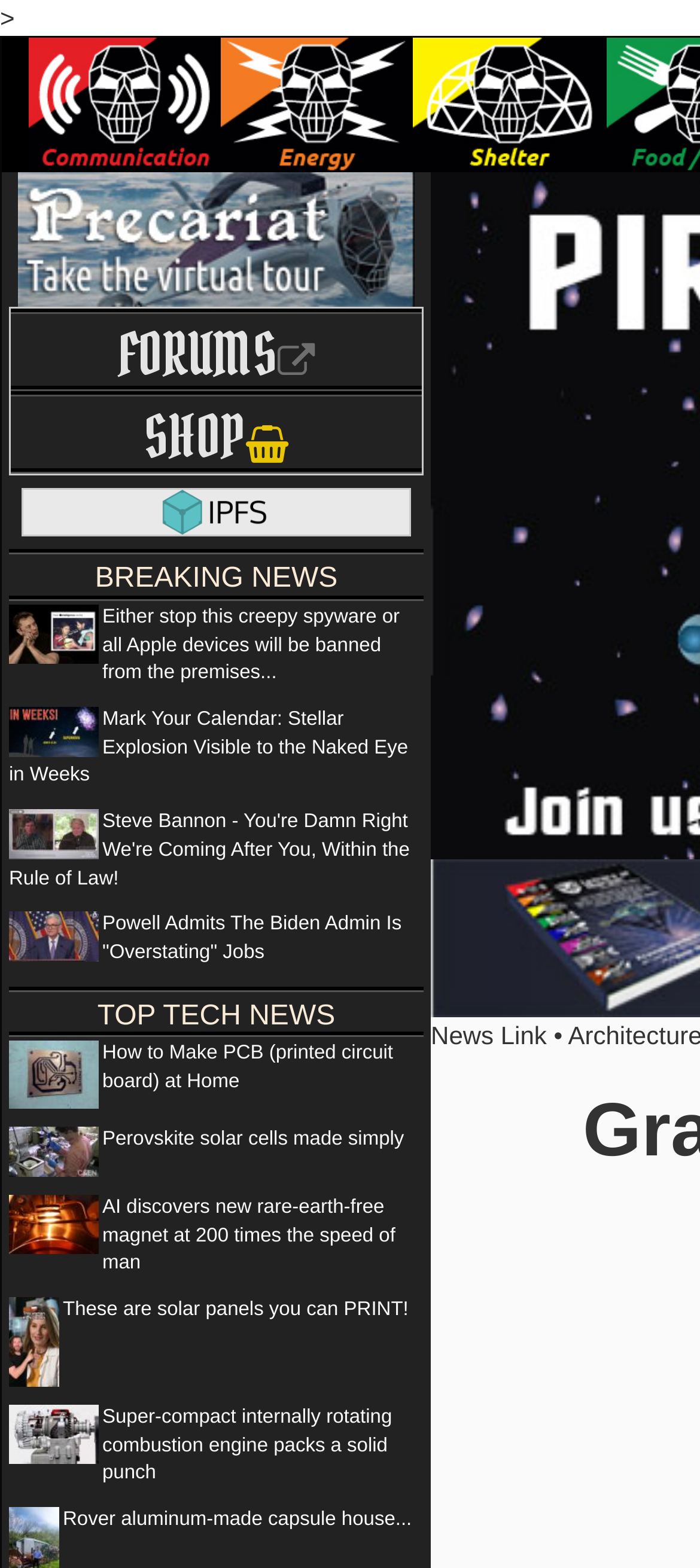Please determine the bounding box coordinates of the clickable area required to carry out the following instruction: "View the BREAKING NEWS section". The coordinates must be four float numbers between 0 and 1, represented as [left, top, right, bottom].

[0.013, 0.351, 0.605, 0.383]